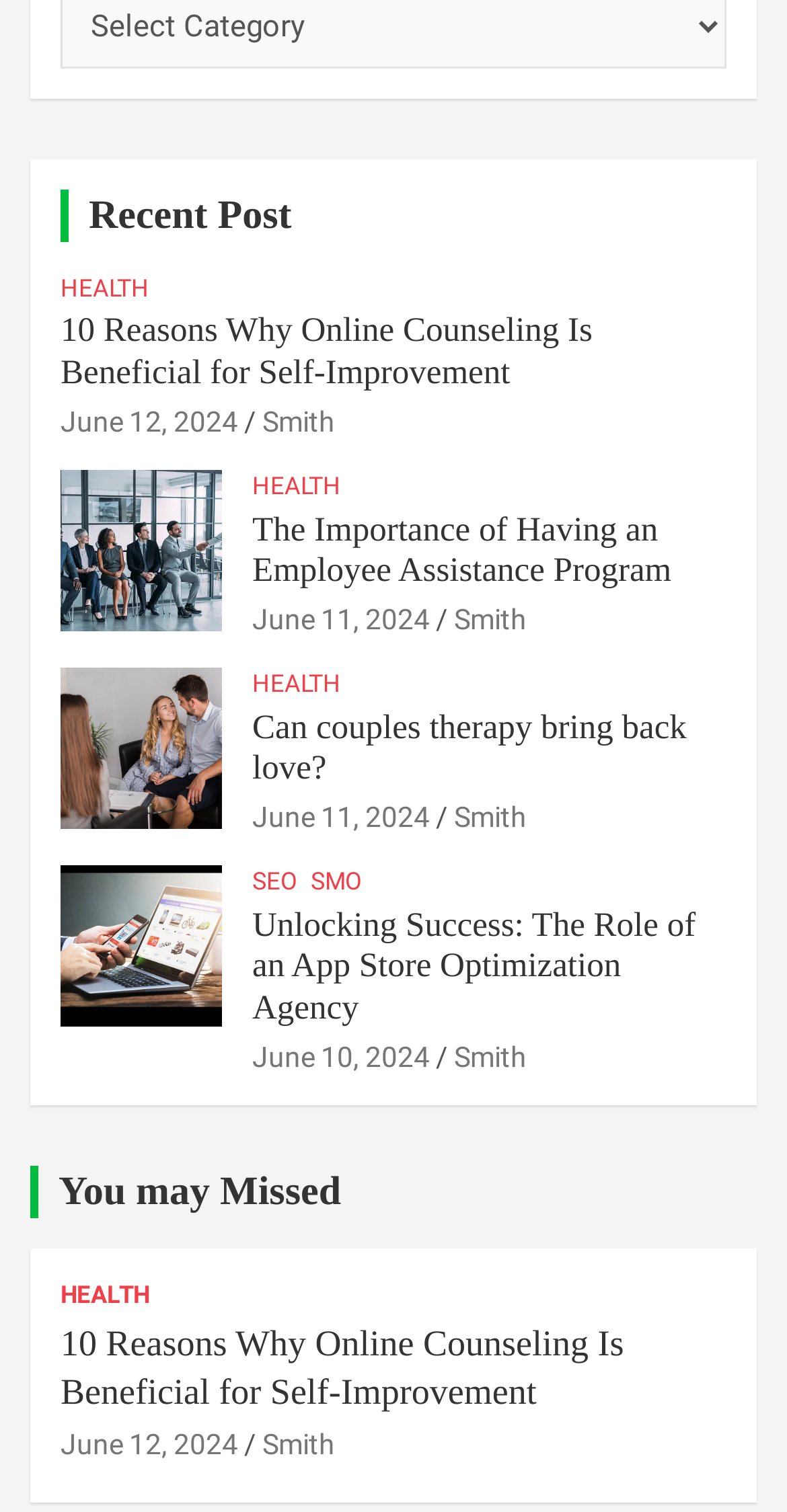Based on the element description, predict the bounding box coordinates (top-left x, top-left y, bottom-right x, bottom-right y) for the UI element in the screenshot: Recent Post

[0.113, 0.127, 0.371, 0.157]